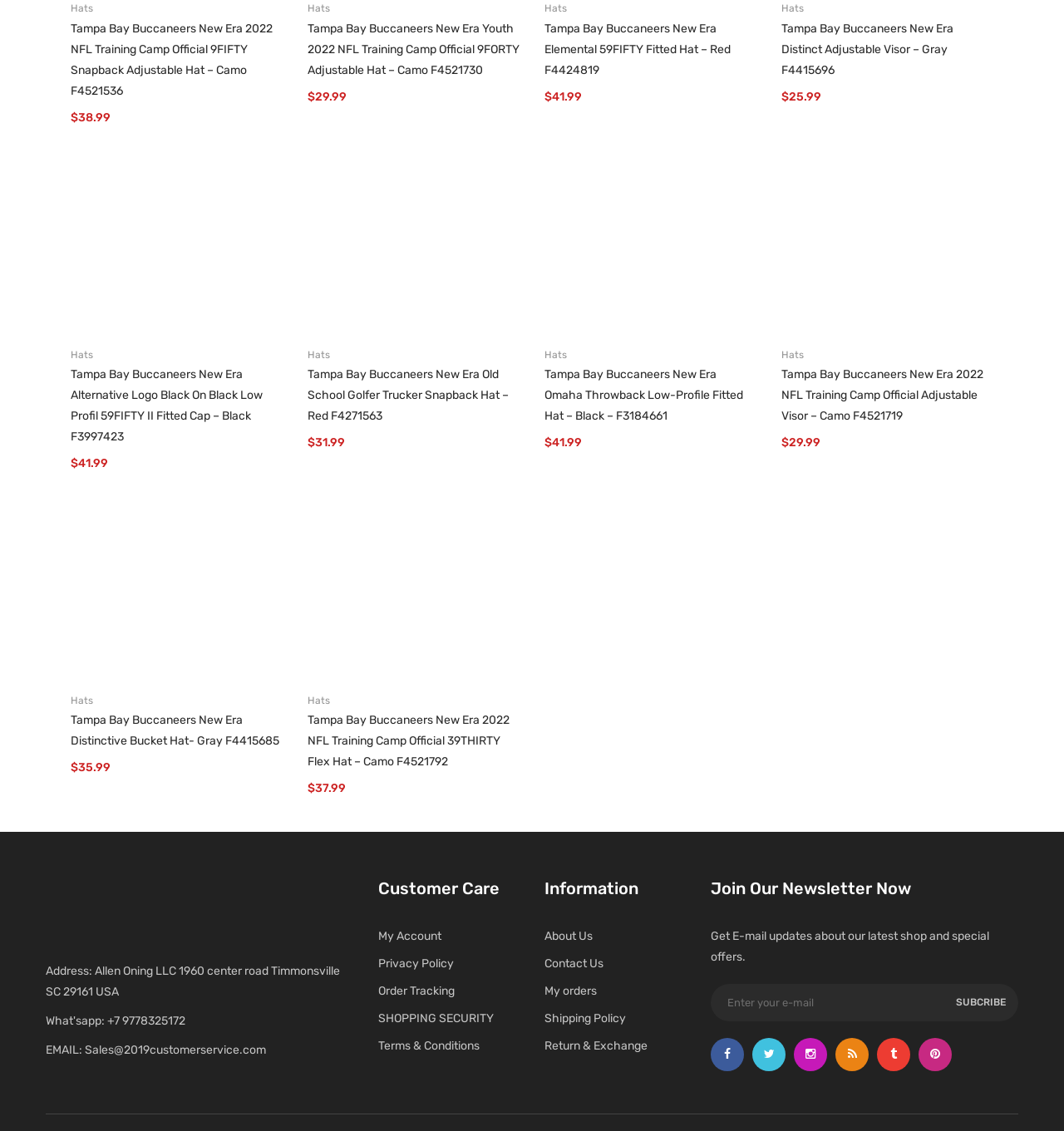How many social media links are at the bottom of the webpage?
Analyze the image and deliver a detailed answer to the question.

I counted the number of social media links by looking at the links at the bottom of the webpage, which include '', '', '', '', and ''. There are 5 links in total.